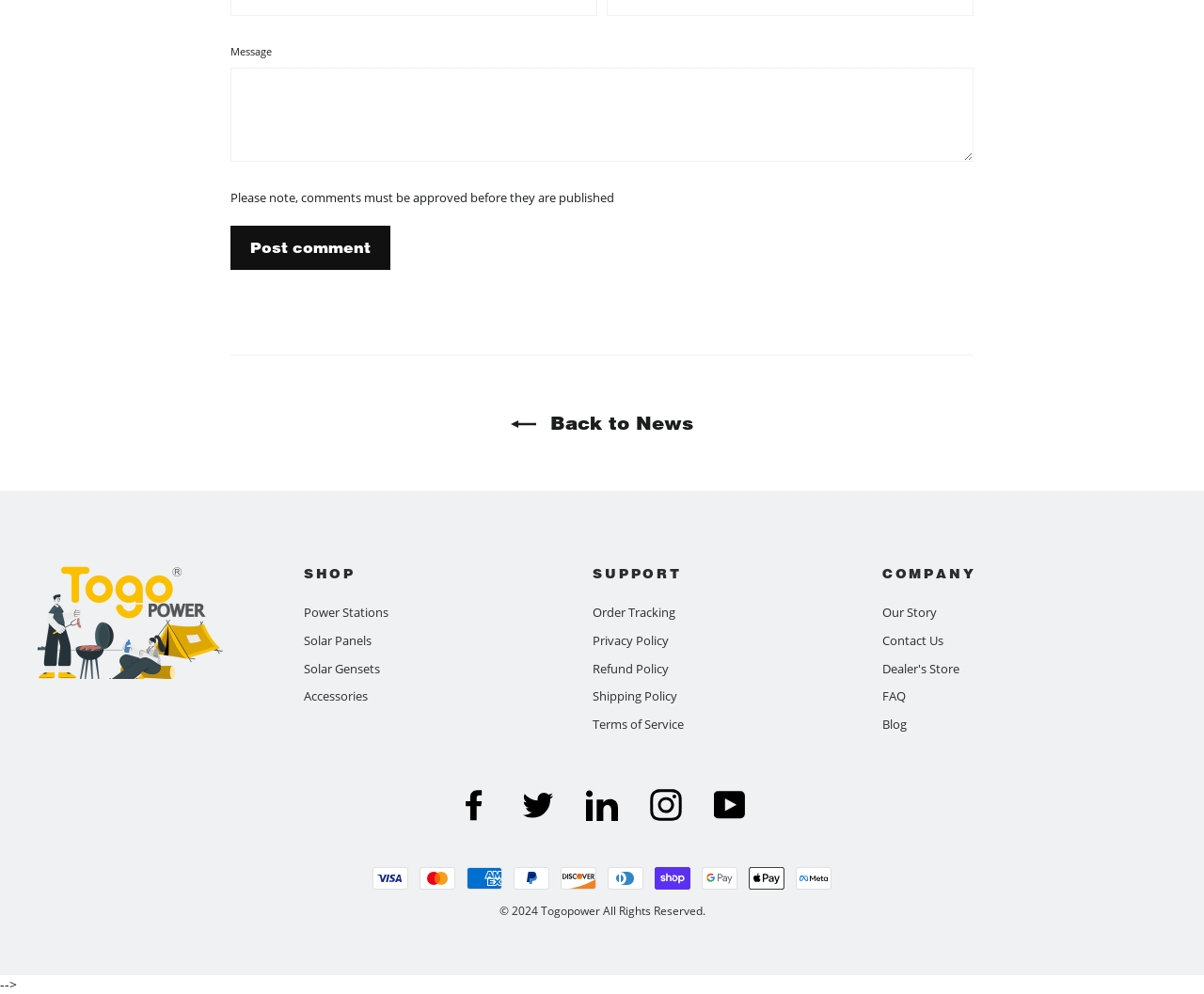What payment methods are accepted?
Based on the image, provide your answer in one word or phrase.

Visa, Mastercard, etc.